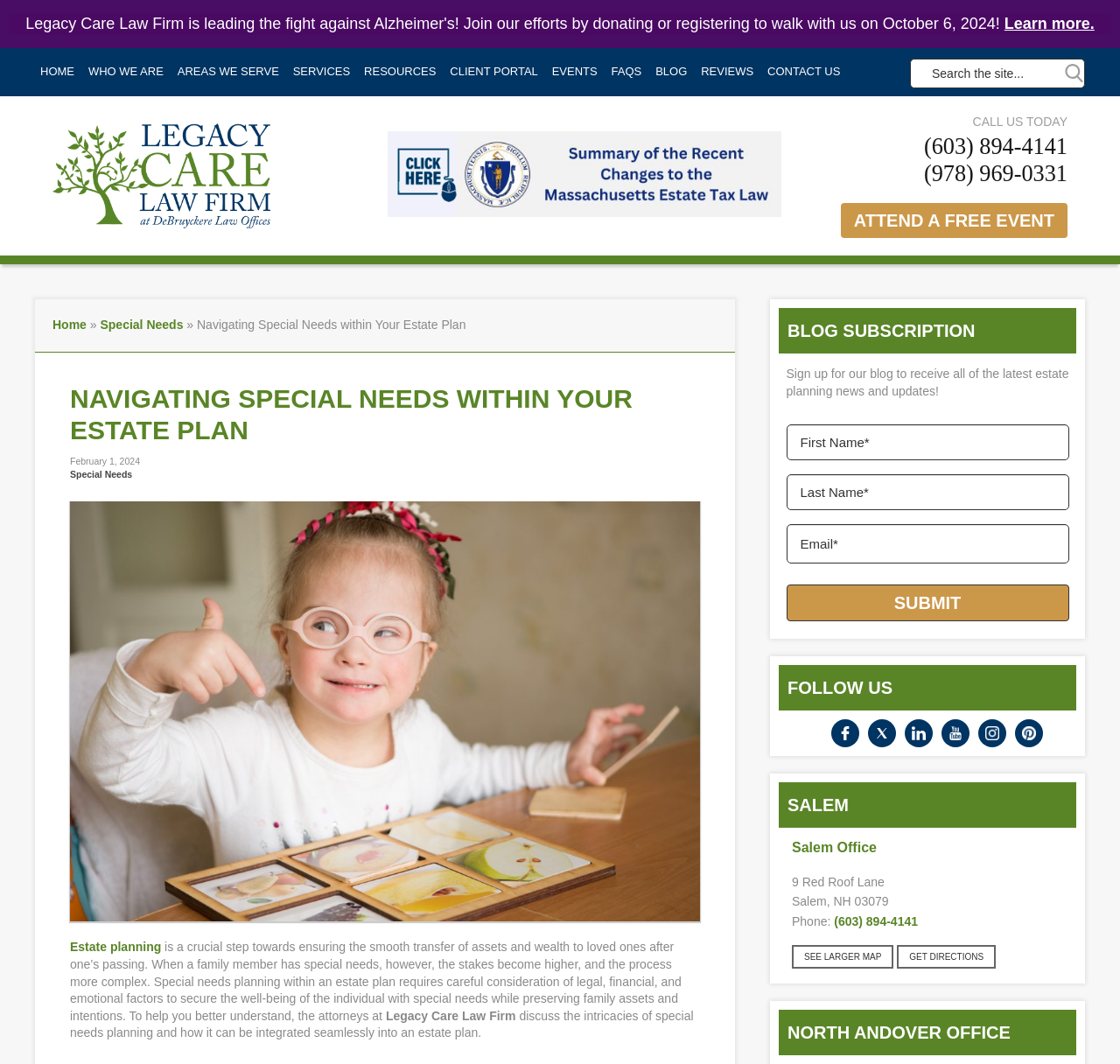Identify the bounding box coordinates of the area that should be clicked in order to complete the given instruction: "Search the site". The bounding box coordinates should be four float numbers between 0 and 1, i.e., [left, top, right, bottom].

[0.812, 0.055, 0.969, 0.083]